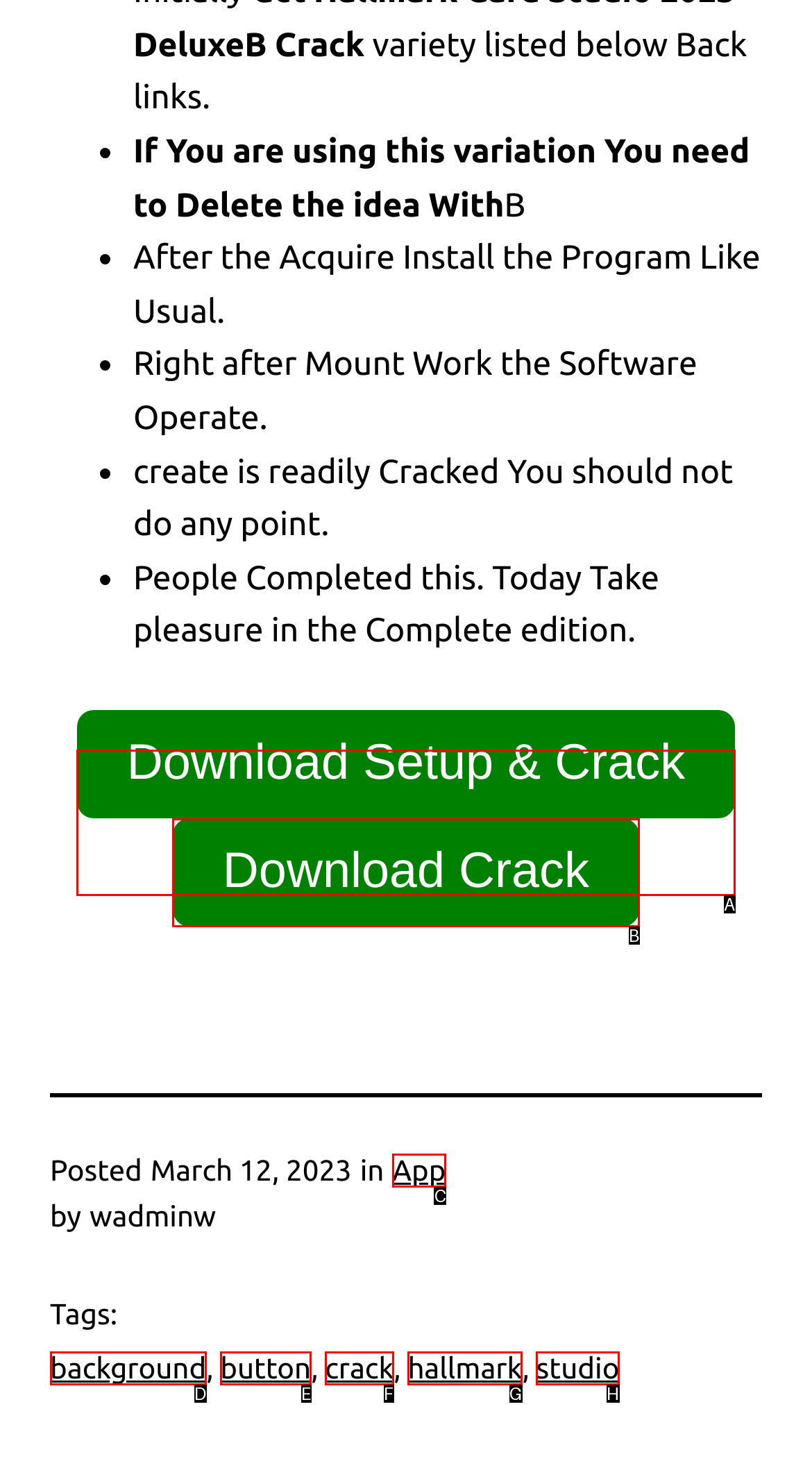Given the description: background, select the HTML element that matches it best. Reply with the letter of the chosen option directly.

D